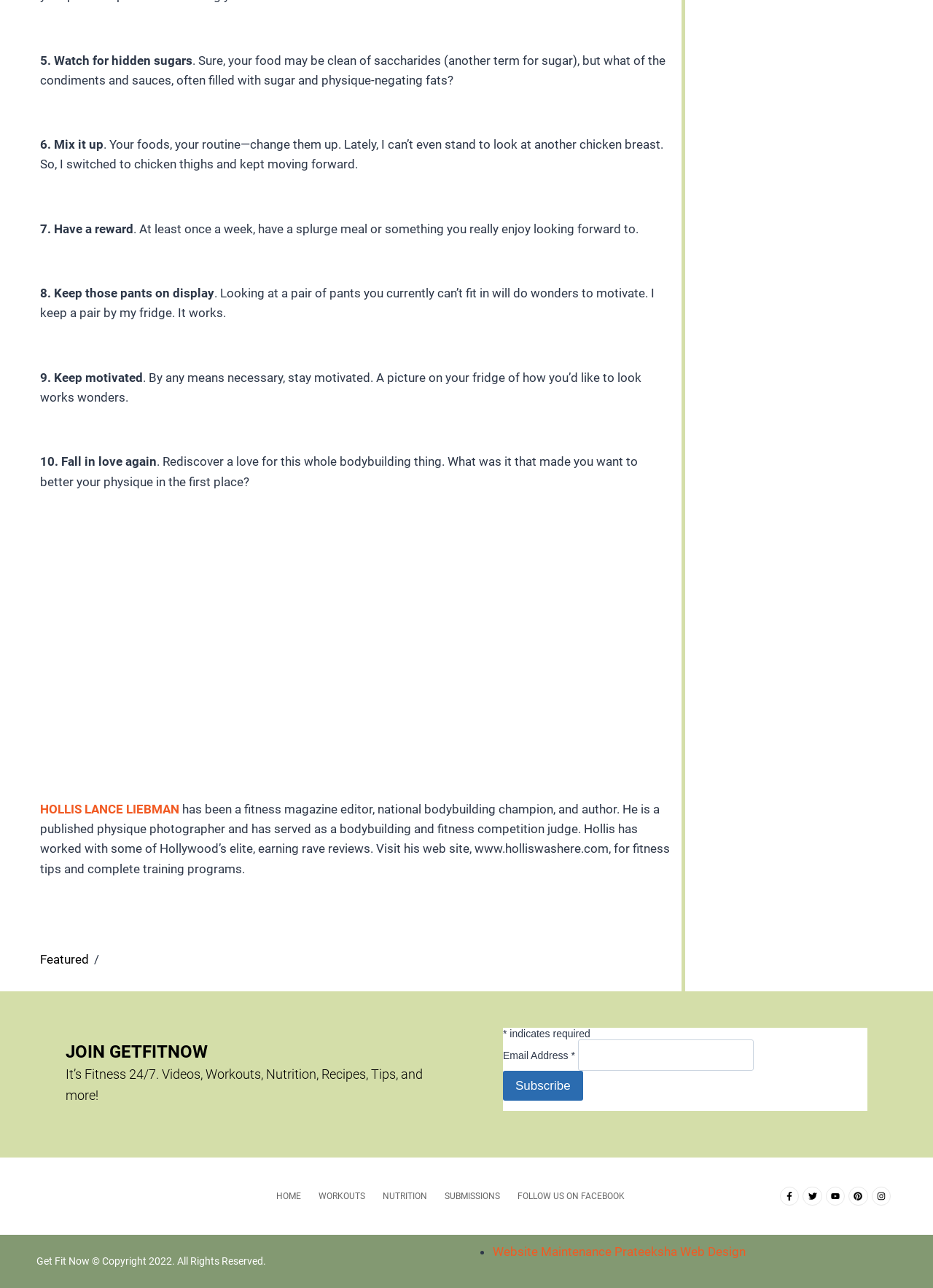Provide the bounding box coordinates for the UI element described in this sentence: "Instagram". The coordinates should be four float values between 0 and 1, i.e., [left, top, right, bottom].

[0.934, 0.921, 0.955, 0.936]